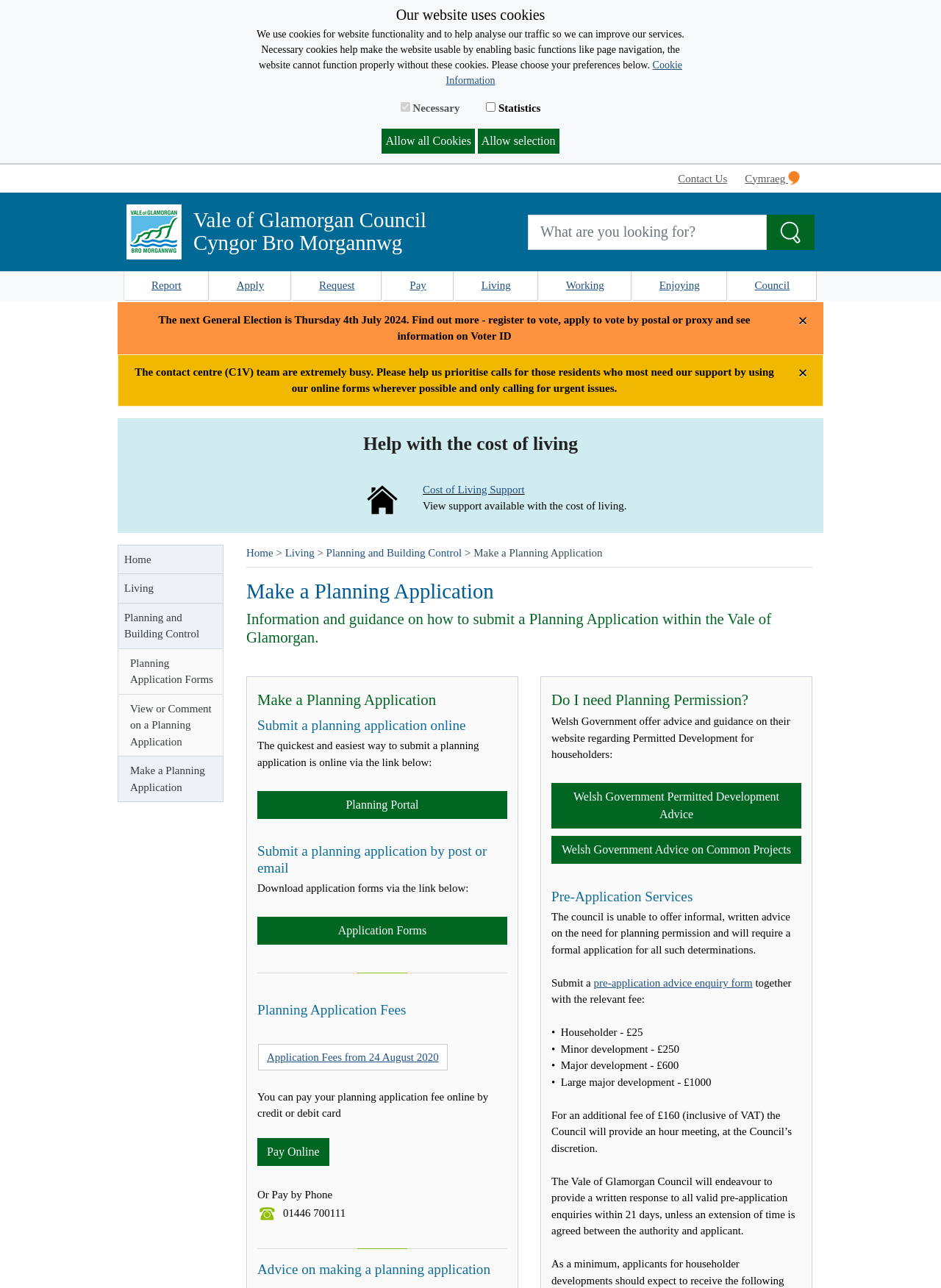Please provide the bounding box coordinates for the element that needs to be clicked to perform the following instruction: "Search the website". The coordinates should be given as four float numbers between 0 and 1, i.e., [left, top, right, bottom].

[0.561, 0.166, 0.815, 0.194]